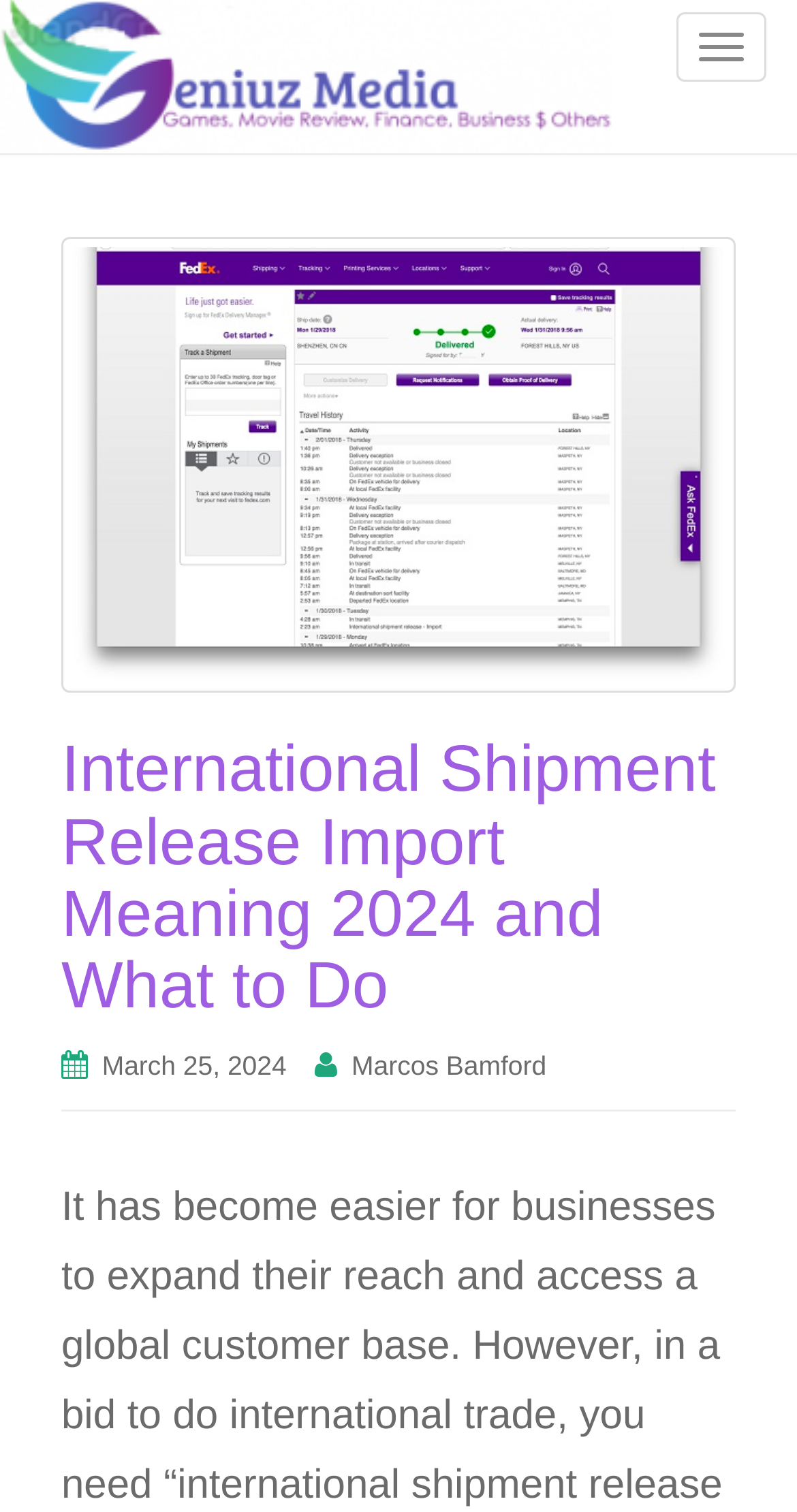Please determine and provide the text content of the webpage's heading.

International Shipment Release Import Meaning 2024 and What to Do